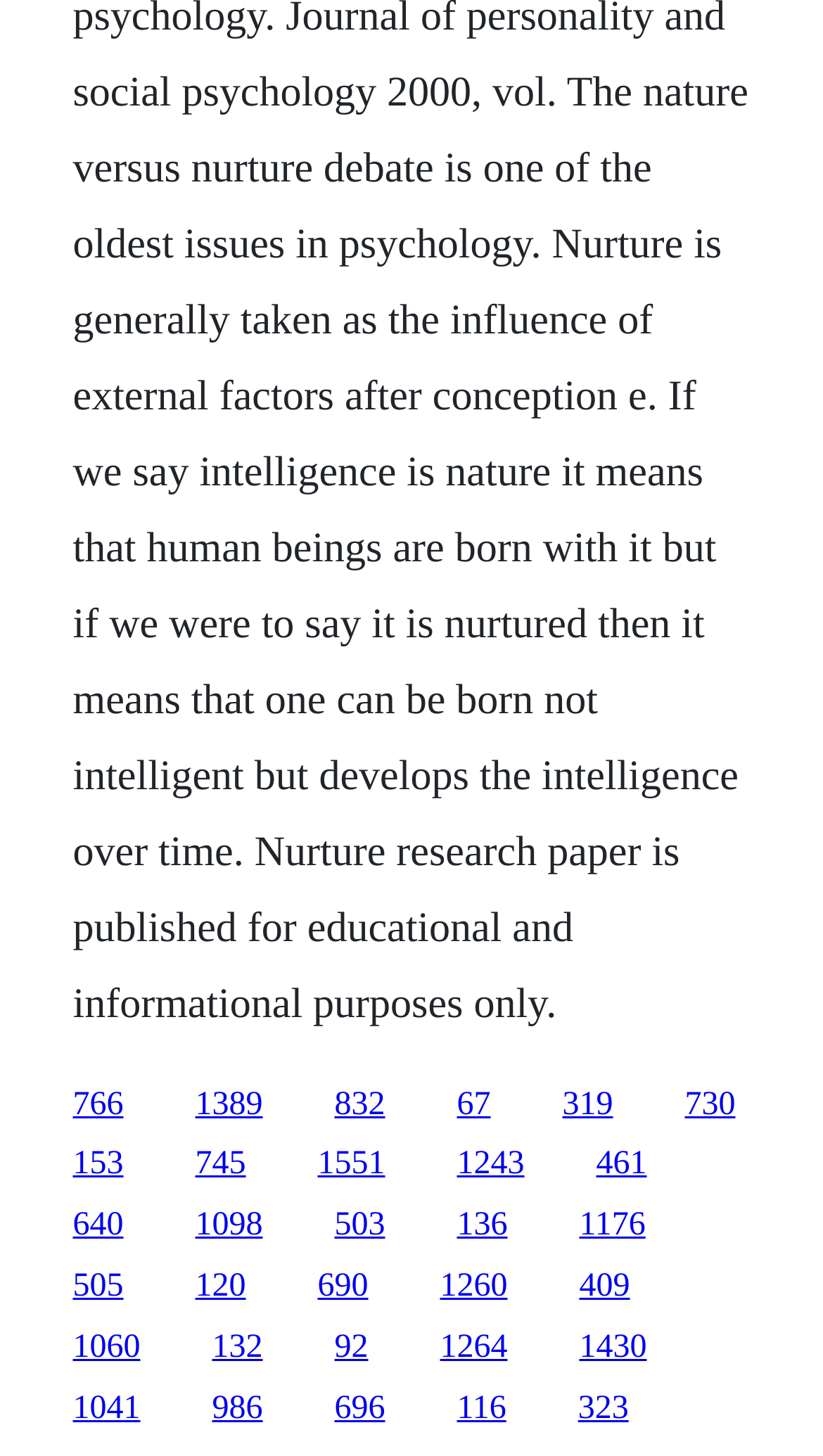Can you specify the bounding box coordinates of the area that needs to be clicked to fulfill the following instruction: "visit the third link"?

[0.406, 0.746, 0.468, 0.77]